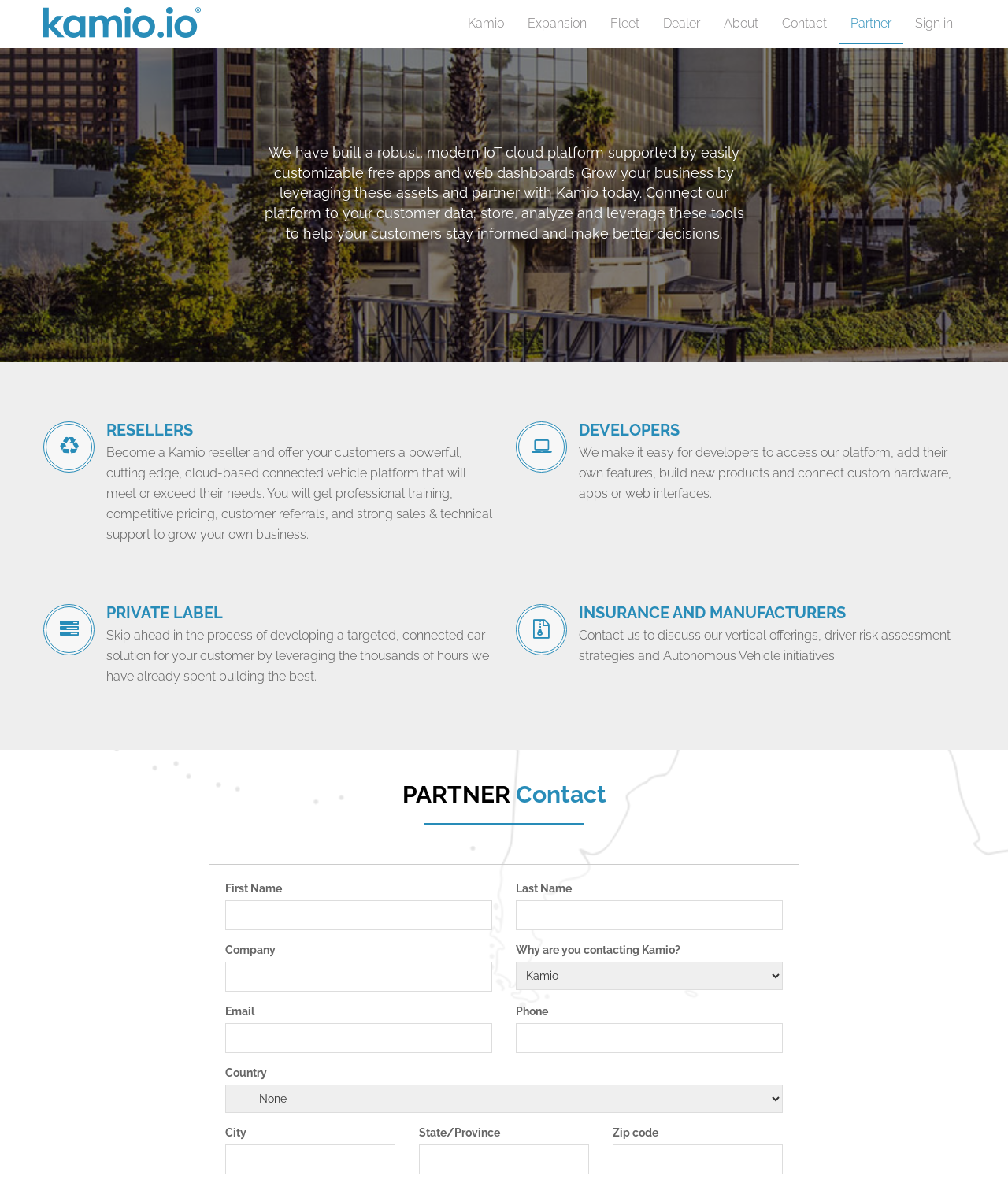Please provide the bounding box coordinates in the format (top-left x, top-left y, bottom-right x, bottom-right y). Remember, all values are floating point numbers between 0 and 1. What is the bounding box coordinate of the region described as: Sign in

[0.896, 0.003, 0.957, 0.037]